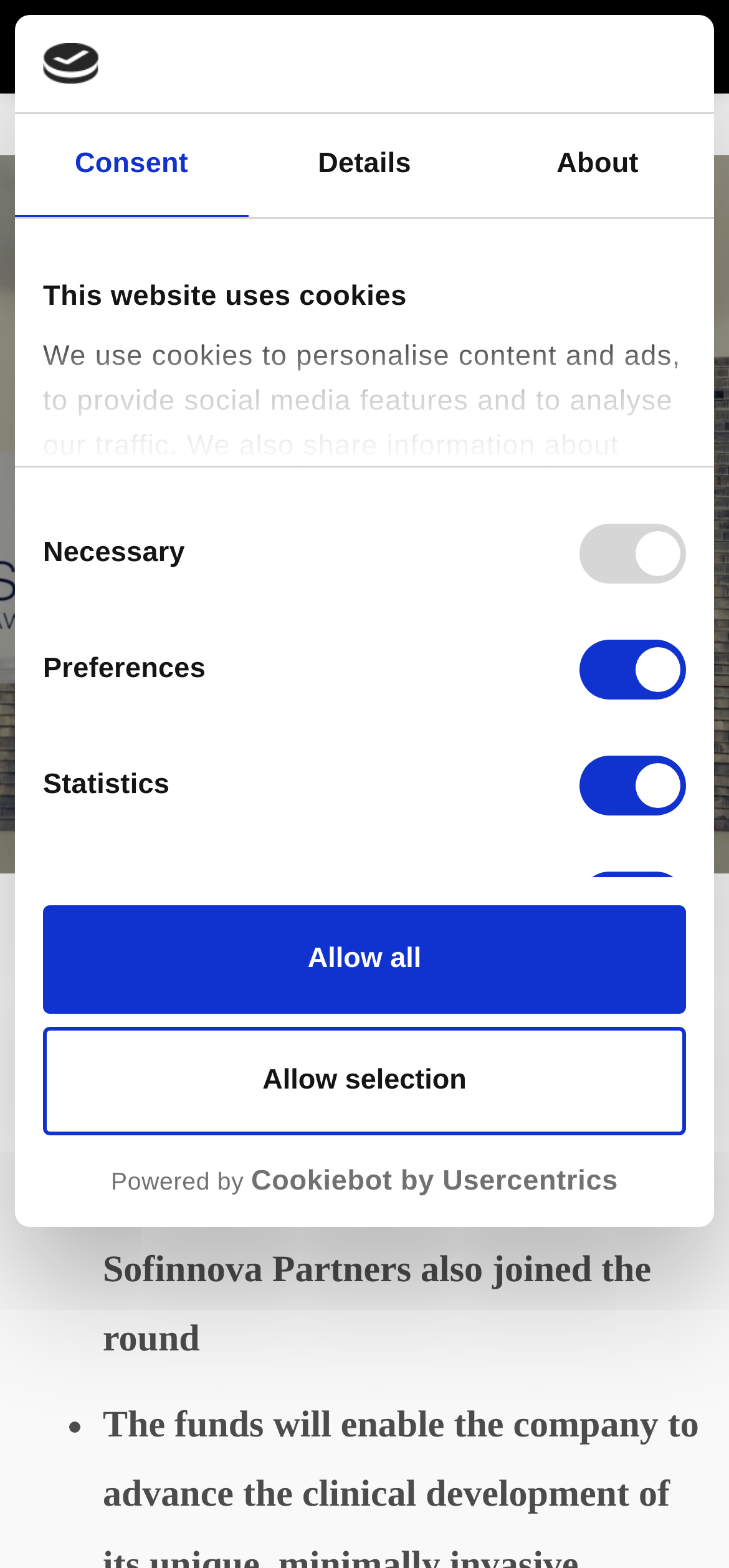Give a concise answer of one word or phrase to the question: 
What is the function of the 'Allow selection' button?

Saving cookie preferences